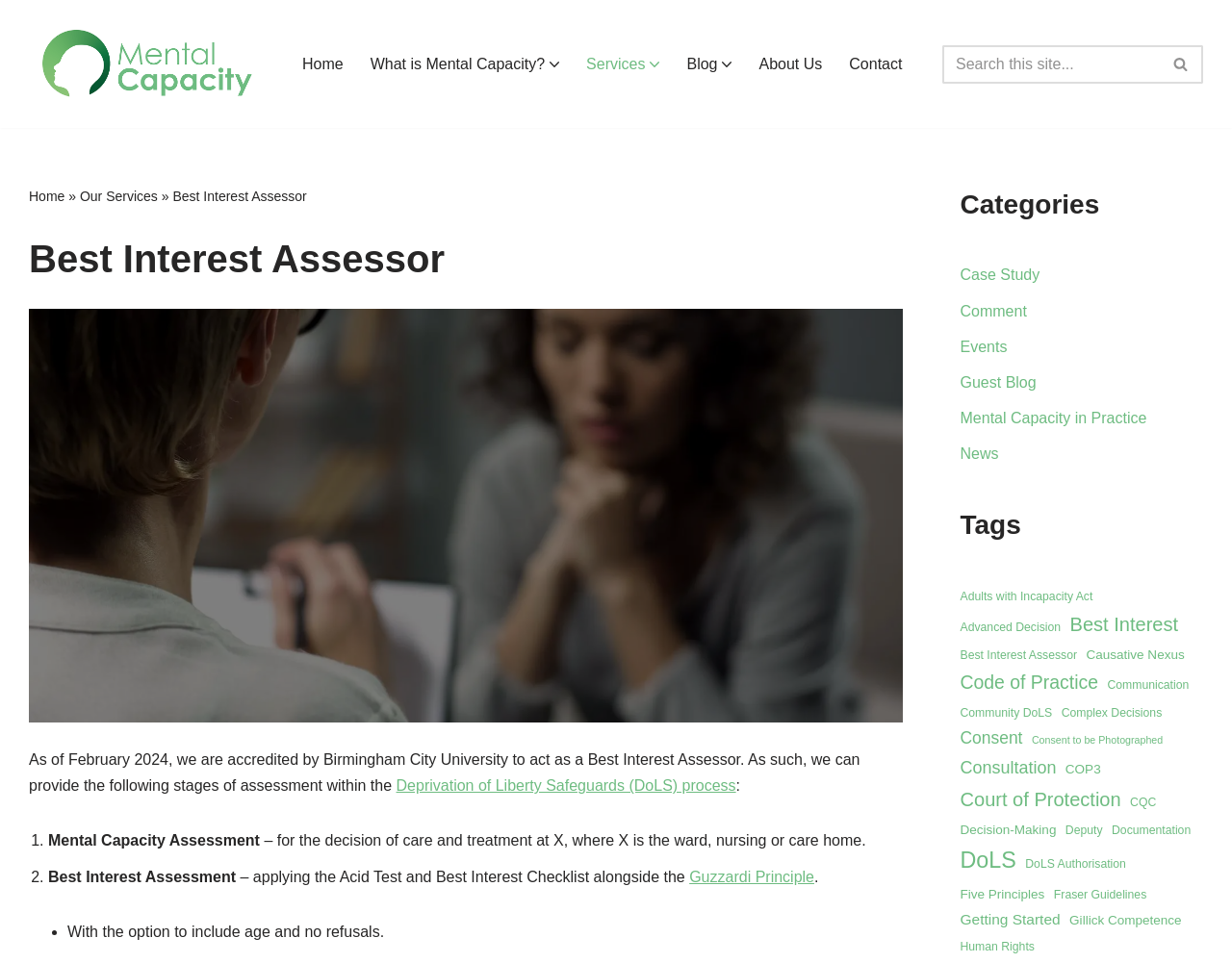Please specify the coordinates of the bounding box for the element that should be clicked to carry out this instruction: "Click on the 'Home' link". The coordinates must be four float numbers between 0 and 1, formatted as [left, top, right, bottom].

[0.245, 0.053, 0.279, 0.08]